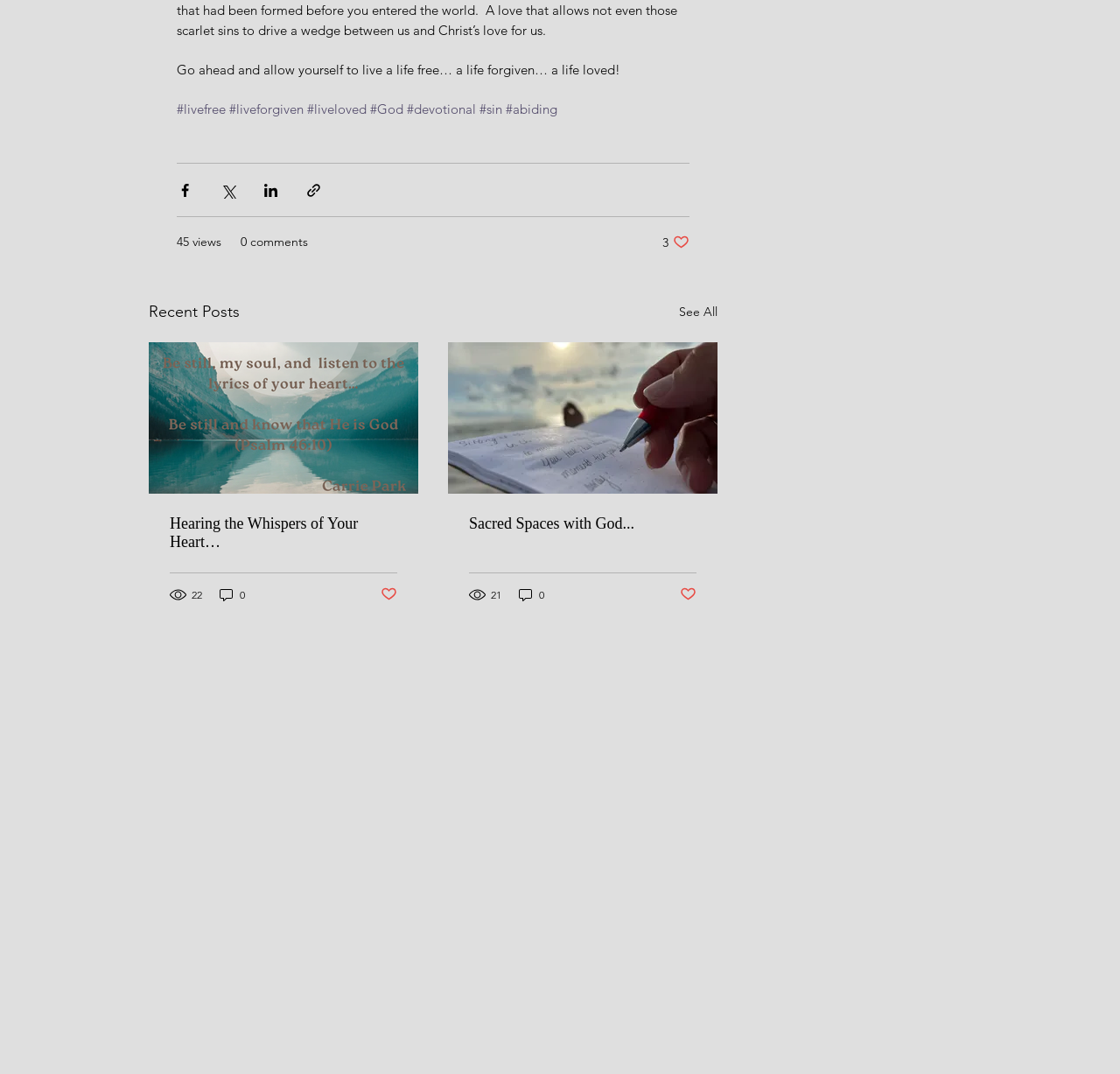Please locate the bounding box coordinates of the region I need to click to follow this instruction: "Read the 'Recent Posts' section".

[0.133, 0.279, 0.214, 0.302]